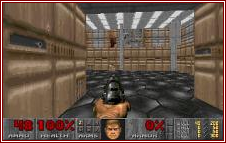Answer in one word or a short phrase: 
What type of environment is depicted in the image?

sci-fi setting